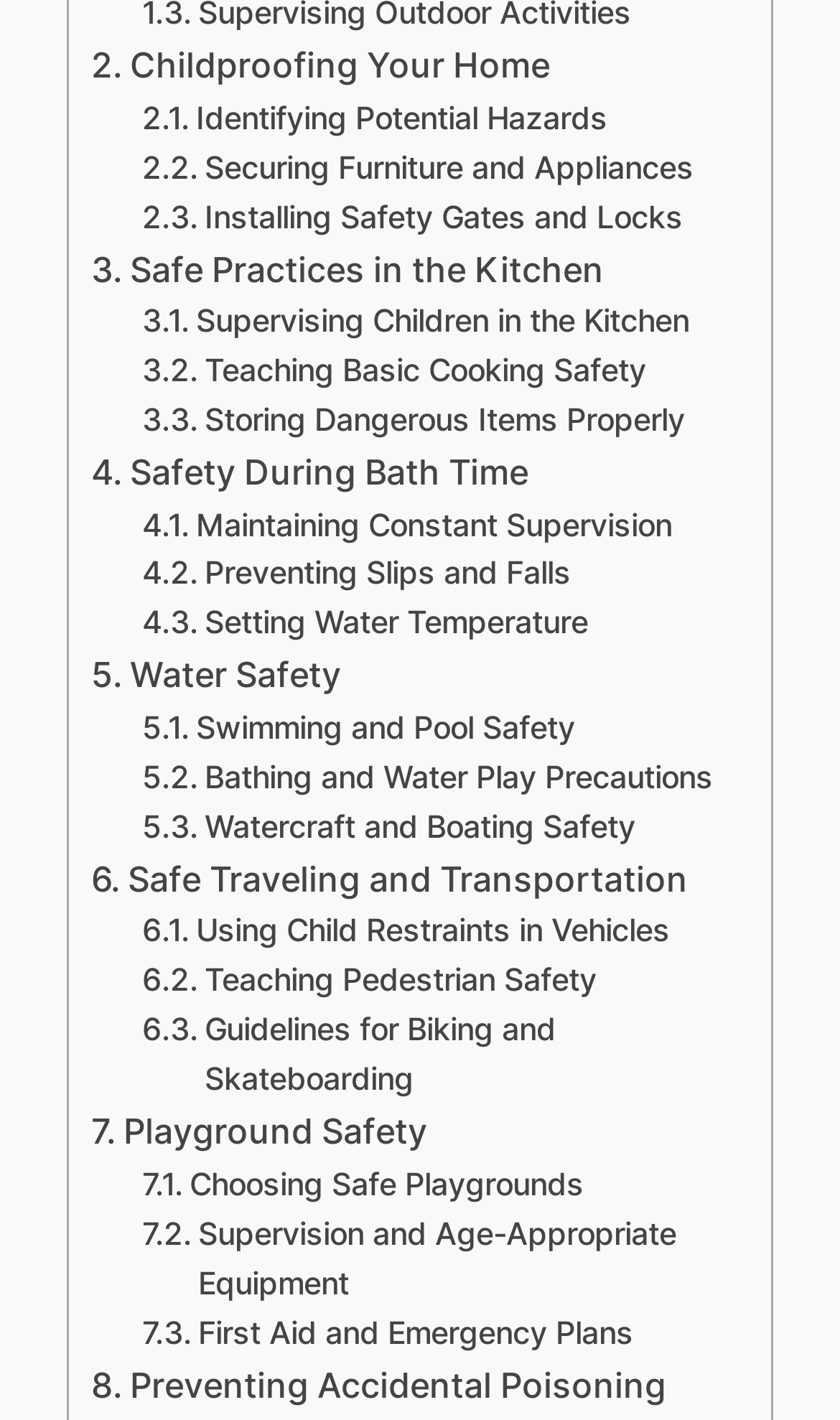Please specify the bounding box coordinates of the region to click in order to perform the following instruction: "Learn about childproofing your home".

[0.108, 0.028, 0.655, 0.066]